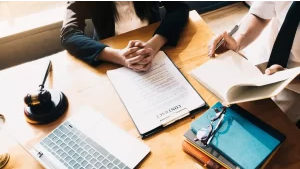Explain what is happening in the image with as much detail as possible.

The image depicts a professional setting, likely within a law office, where a consultation is taking place. A woman, dressed in formal attire, sits at a wooden table with her hands clasped, indicating attentiveness and engagement. In front of her, there is a clipboard with documents, potentially related to a legal case. On the opposite side of the table, a man in a white shirt, possibly an attorney, is jotting down notes, suggesting that he is actively discussing or advising the woman. The table is also adorned with a gavel, symbolizing the legal profession, a laptop, and various folders, indicating a well-organized workspace conducive to discussions about important matters such as legal advice or case strategies. The overall atmosphere conveys professionalism and the serious nature of their conversation, emphasizing the importance of legal guidance in addressing personal injury or accident claims.